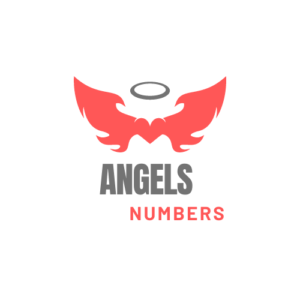What does the central halo symbolize?
Using the image, provide a concise answer in one word or a short phrase.

divinity and enlightenment